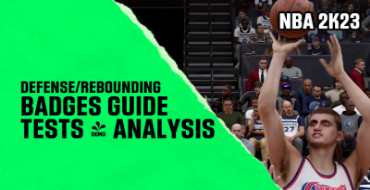Explain the scene depicted in the image, including all details.

The image is a vibrant graphic promoting the "Defense/Rebounding Badges Guide: Tests & Analysis" for NBA 2K23. The background features a dynamic green design, complemented by bold, white text that highlights the main elements of the guide. 

In the foreground, a player is showcased in action, about to take a shot, illustrating the game's immersive basketball experience. The image captures the excitement and strategy involved in utilizing different badges effectively within the game. The "NBA 2K23" logo prominently appears at the top right, emphasizing the branding of this popular basketball simulation franchise. This graphic serves as an engaging invitation for players to explore strategies to enhance their gameplay through defensive and rebounding badges.